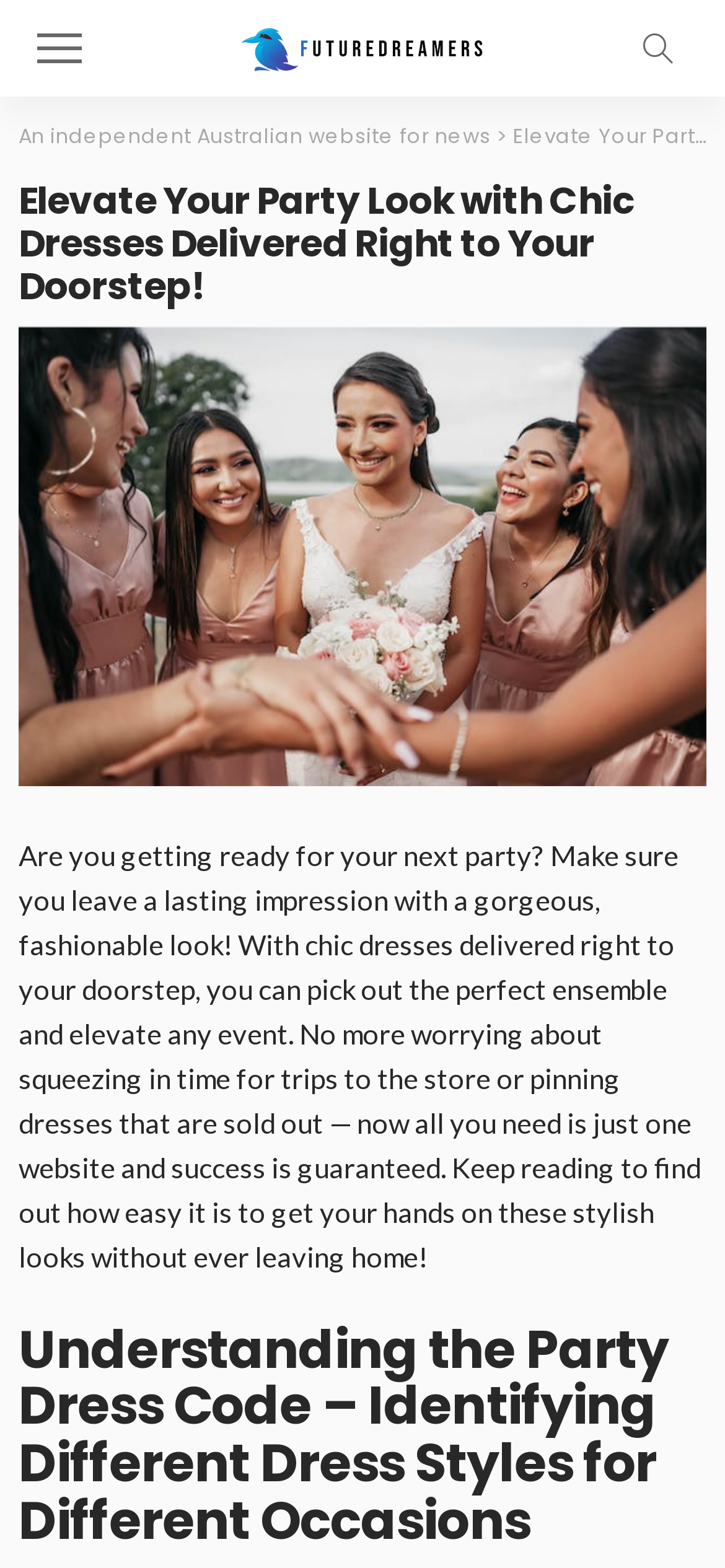Use a single word or phrase to answer the following:
What is the tone of the website?

Fashionable